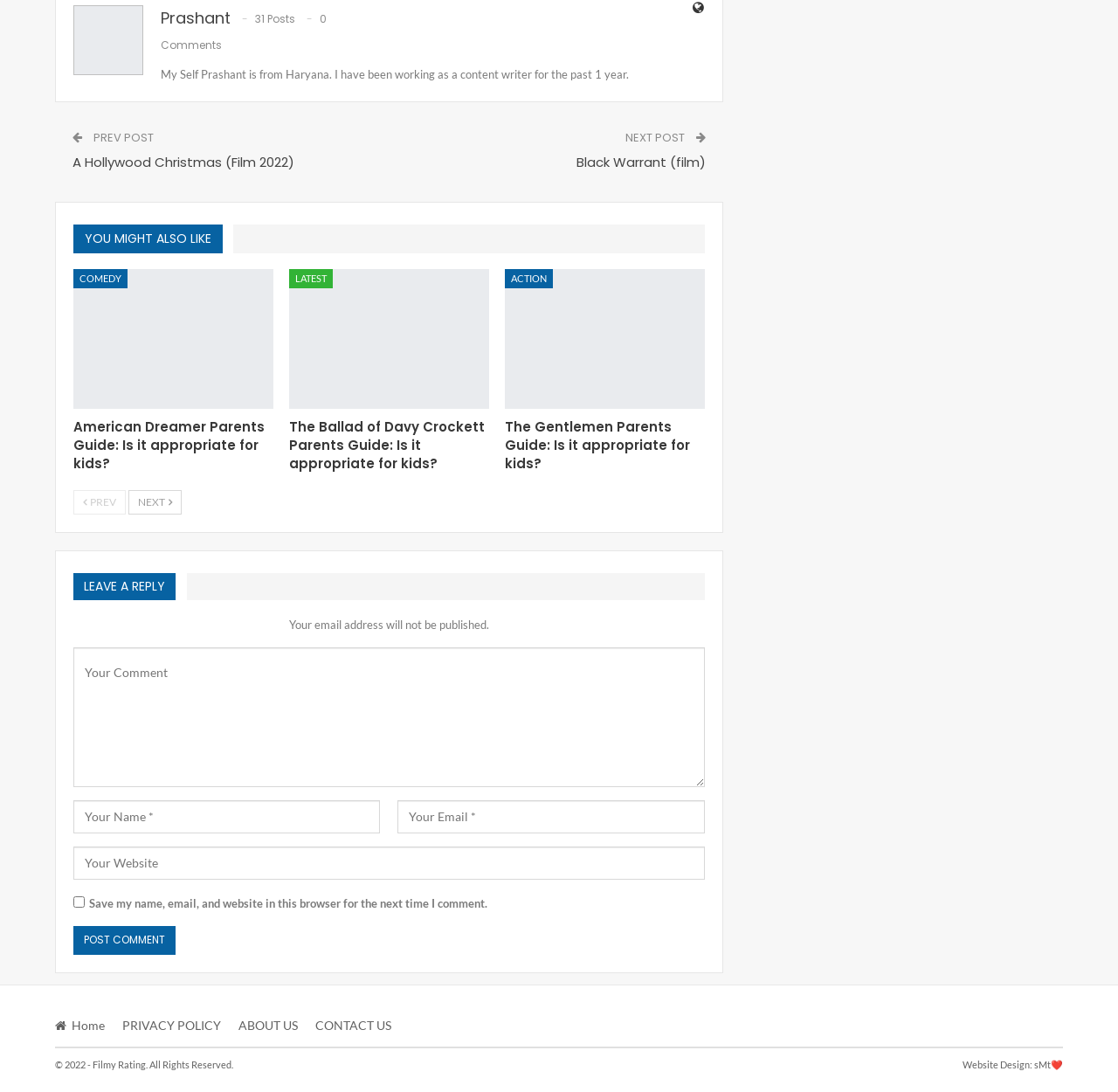Respond to the following query with just one word or a short phrase: 
What is the copyright year of the website?

2022